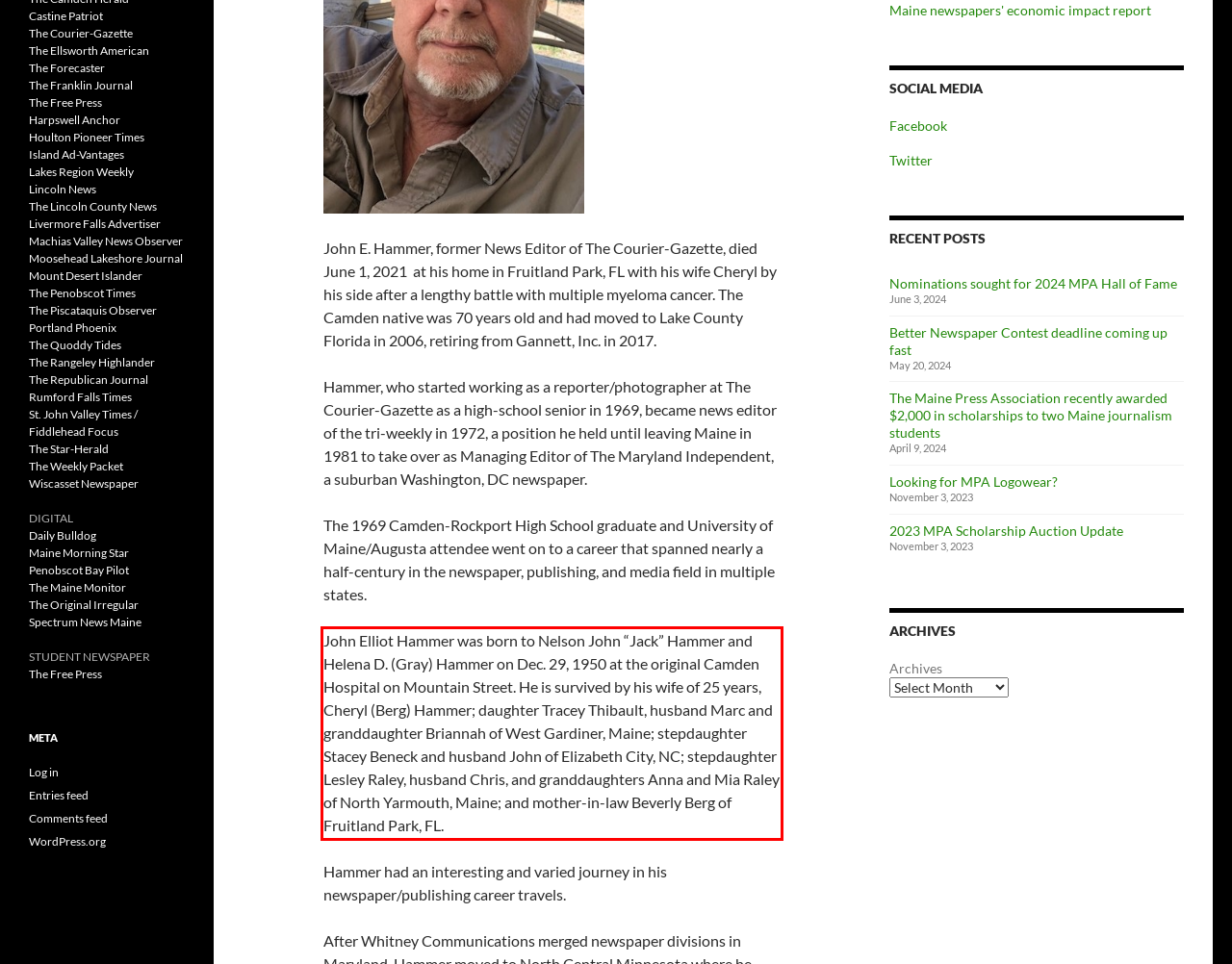Your task is to recognize and extract the text content from the UI element enclosed in the red bounding box on the webpage screenshot.

John Elliot Hammer was born to Nelson John “Jack” Hammer and Helena D. (Gray) Hammer on Dec. 29, 1950 at the original Camden Hospital on Mountain Street. He is survived by his wife of 25 years, Cheryl (Berg) Hammer; daughter Tracey Thibault, husband Marc and granddaughter Briannah of West Gardiner, Maine; stepdaughter Stacey Beneck and husband John of Elizabeth City, NC; stepdaughter Lesley Raley, husband Chris, and granddaughters Anna and Mia Raley of North Yarmouth, Maine; and mother-in-law Beverly Berg of Fruitland Park, FL.